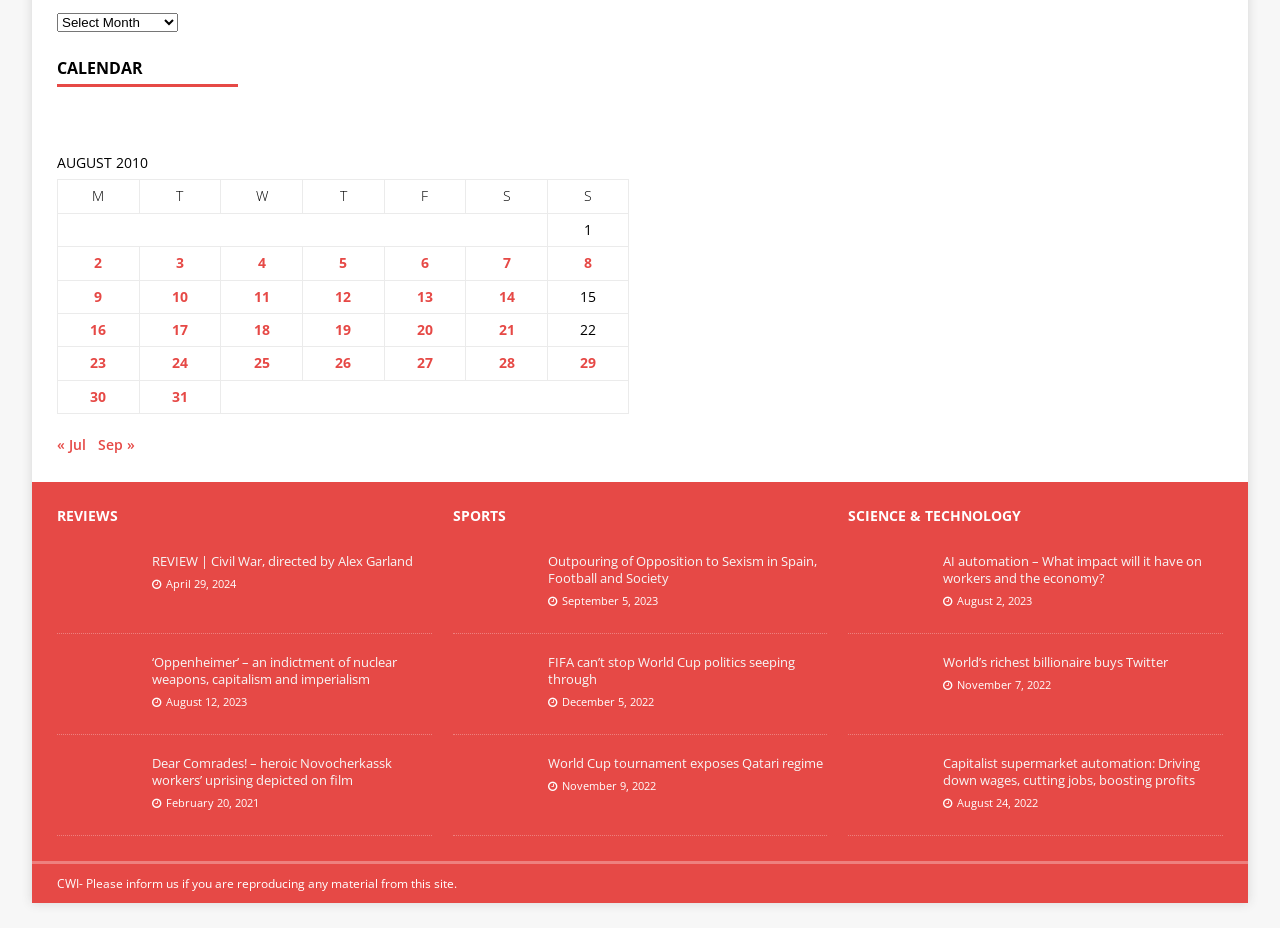Use a single word or phrase to answer the question: 
What is the format of the posts listed in the calendar?

Posts published on [date]